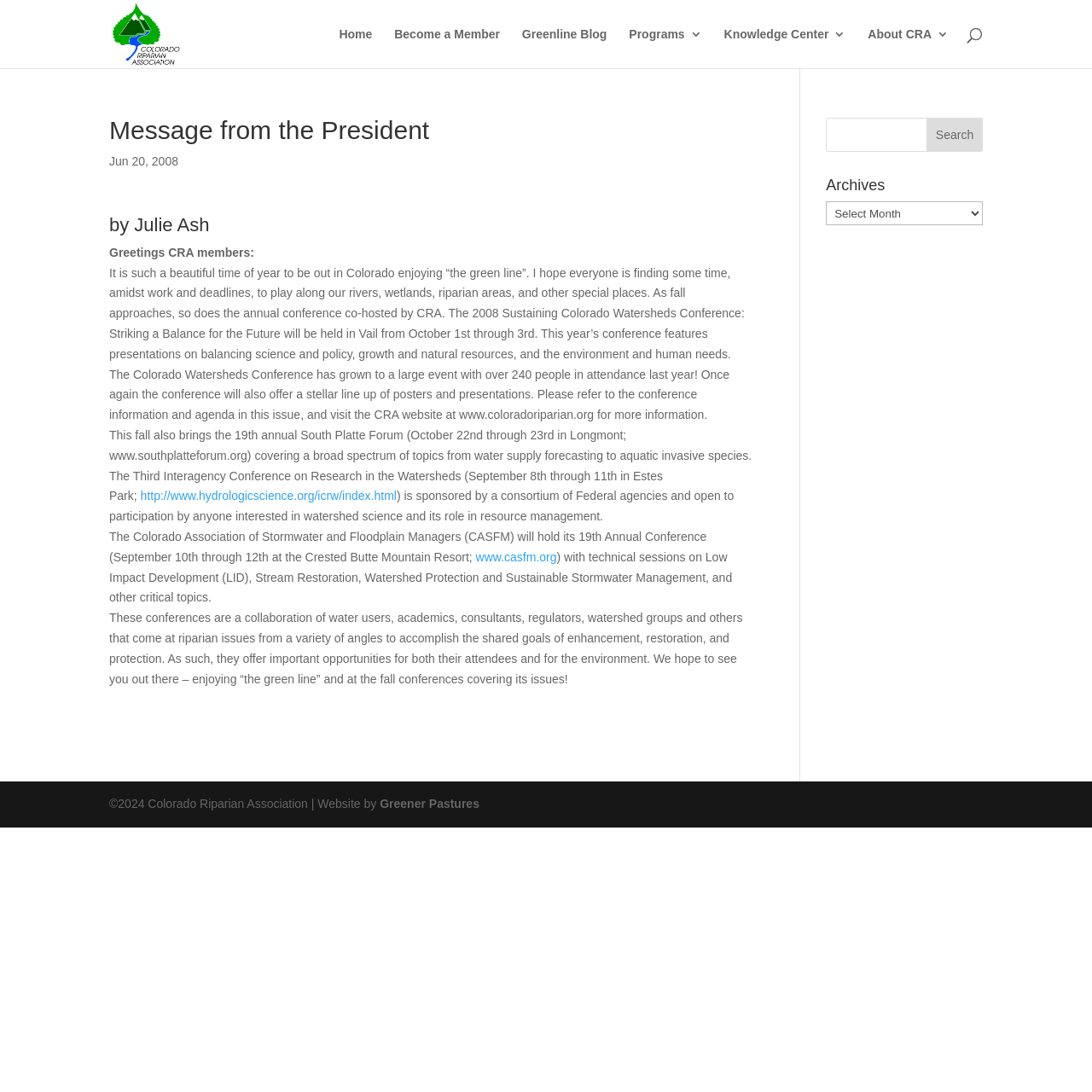Pinpoint the bounding box coordinates for the area that should be clicked to perform the following instruction: "Click the Home link".

[0.31, 0.026, 0.341, 0.062]